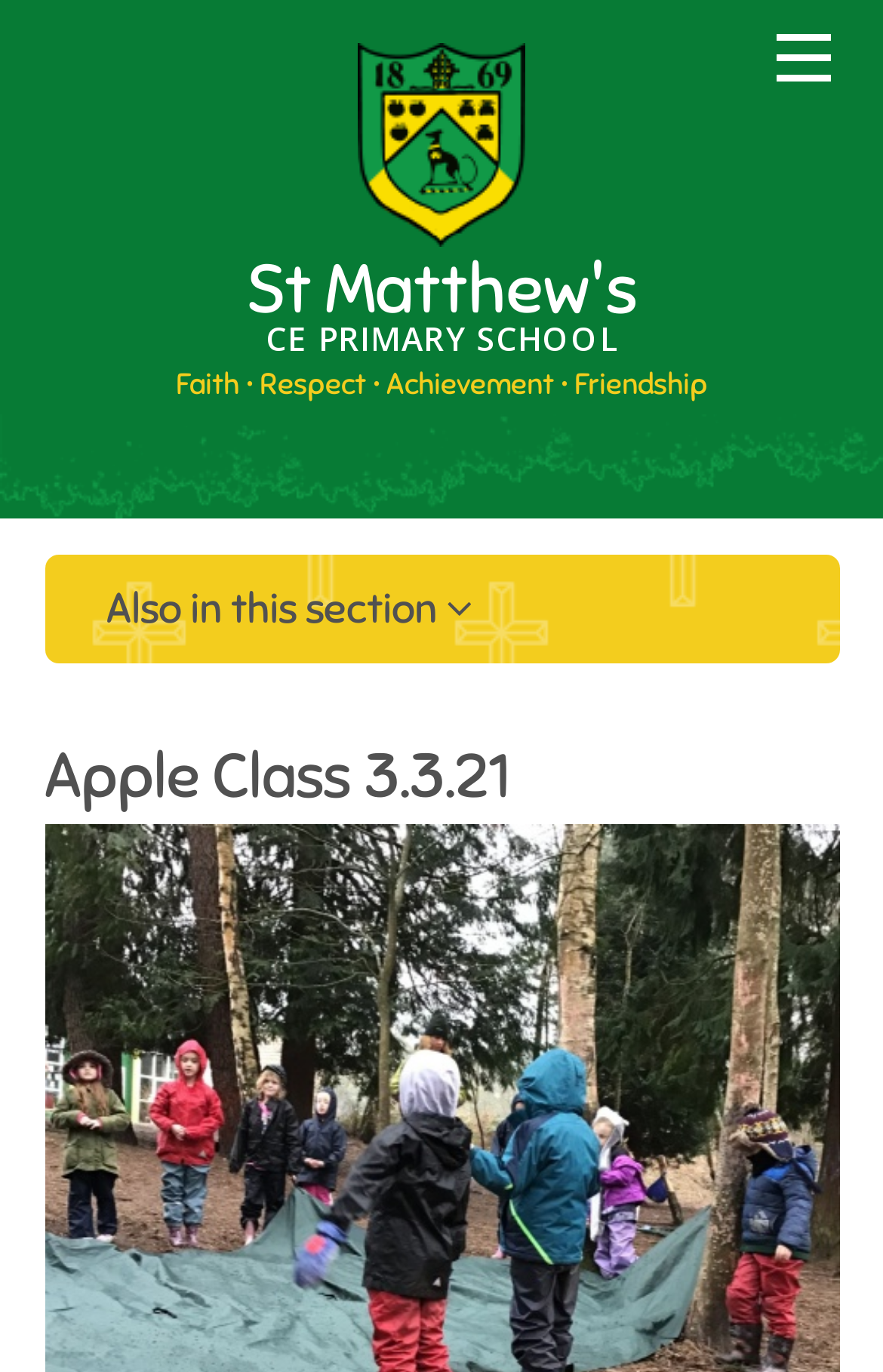Can you find the bounding box coordinates of the area I should click to execute the following instruction: "Go to the HOME page"?

[0.2, 0.0, 1.0, 0.084]